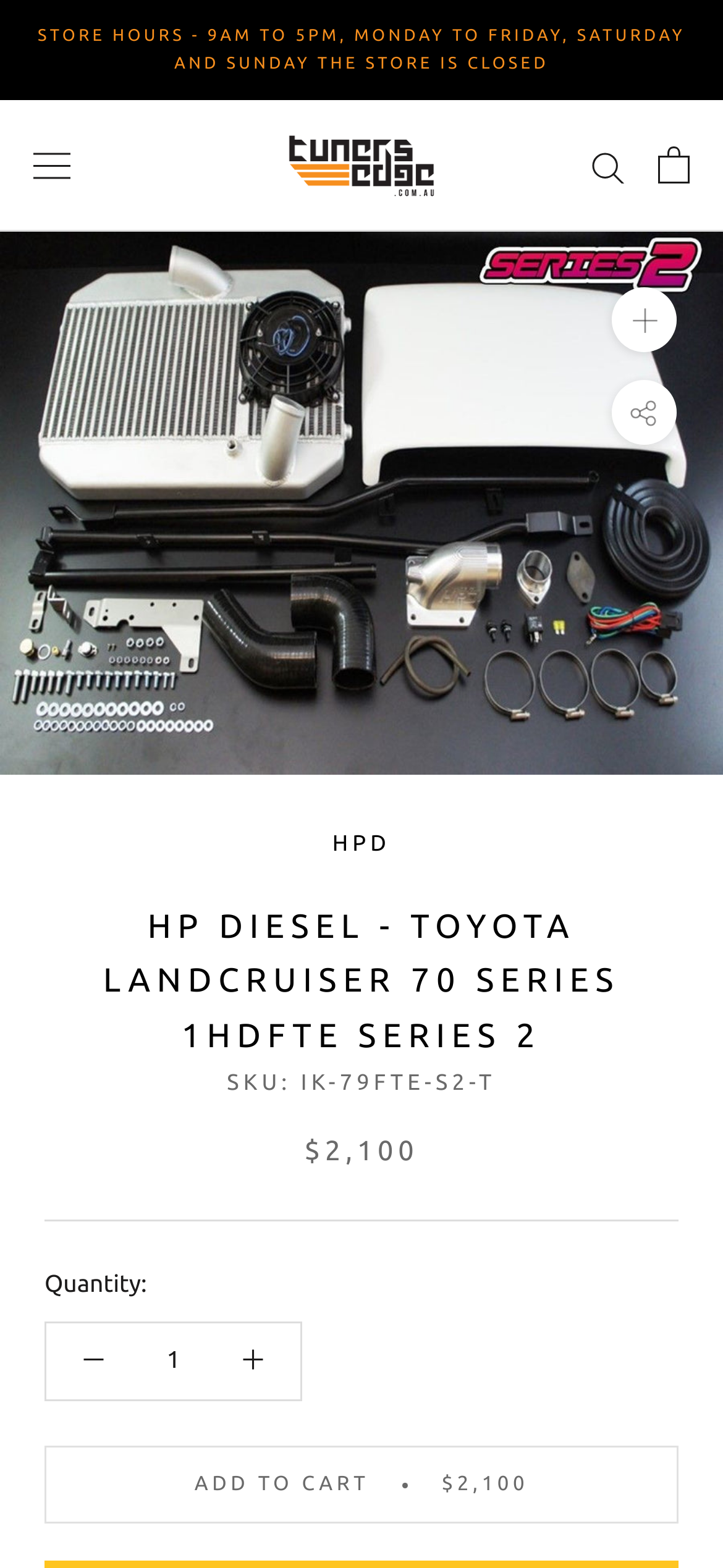Identify the bounding box coordinates of the clickable region required to complete the instruction: "Add to cart". The coordinates should be given as four float numbers within the range of 0 and 1, i.e., [left, top, right, bottom].

[0.062, 0.922, 0.938, 0.972]